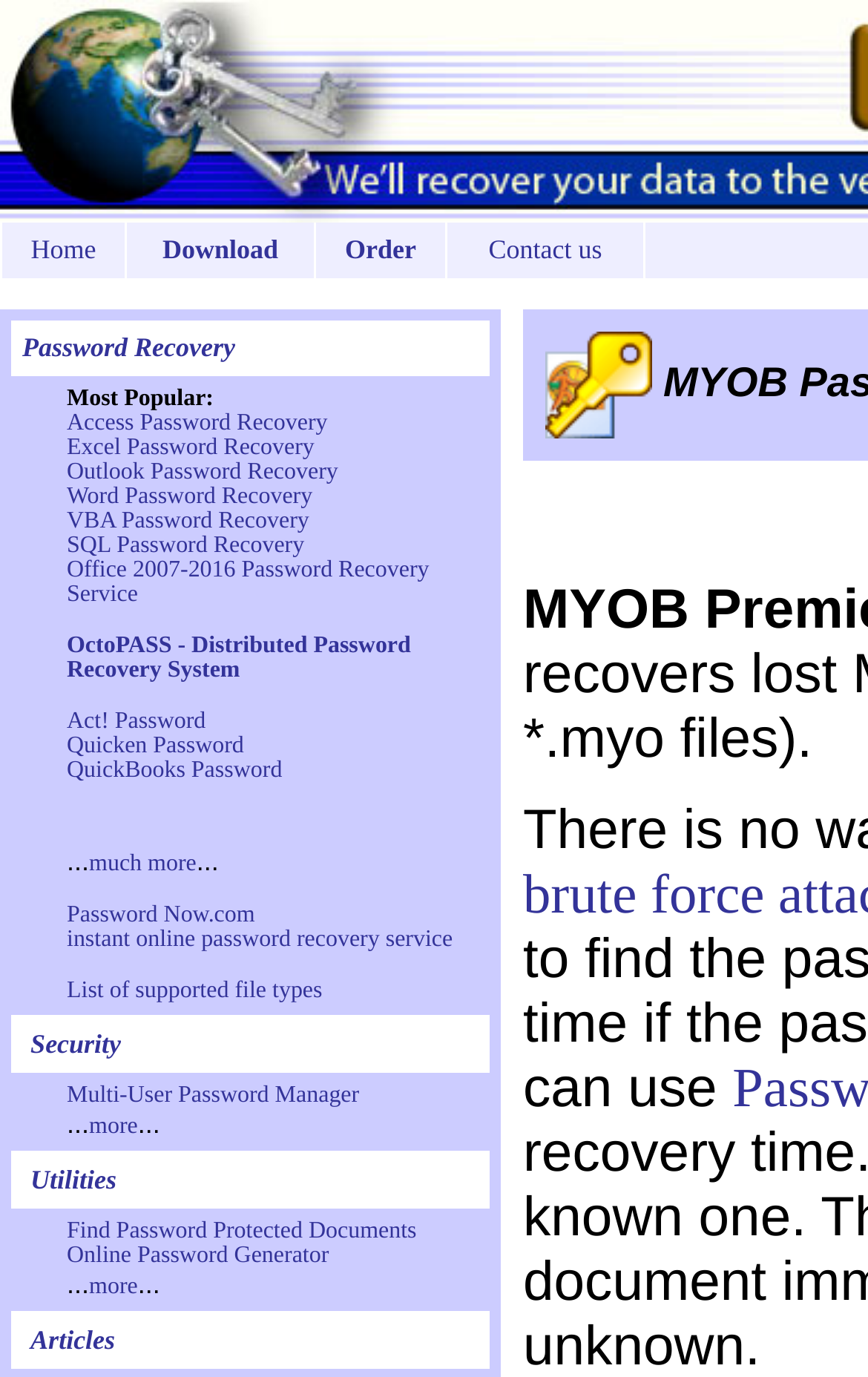Can you determine the bounding box coordinates of the area that needs to be clicked to fulfill the following instruction: "Recover Access Password"?

[0.077, 0.299, 0.377, 0.317]